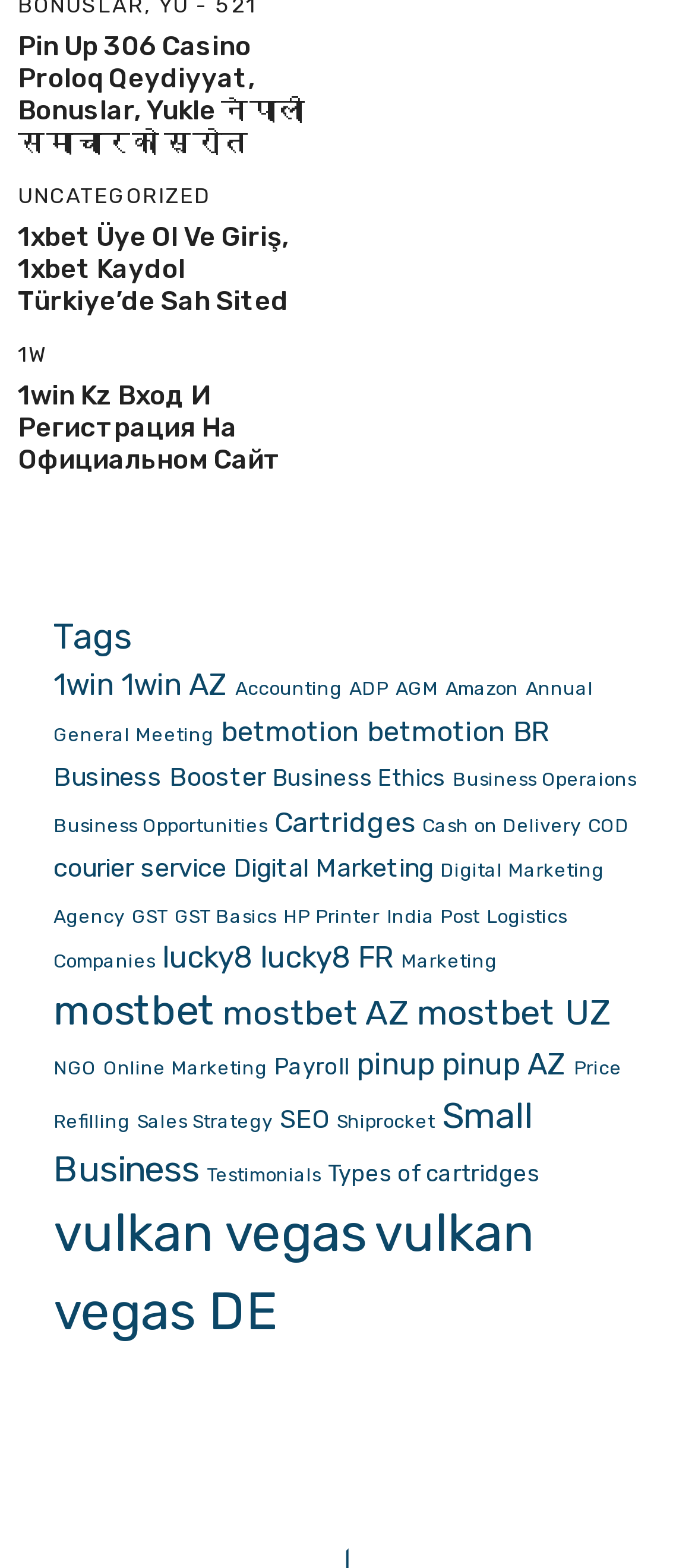What is the category with the most items?
Offer a detailed and exhaustive answer to the question.

I looked at the link elements with item counts and found that 'vulkan vegas' has the most items, with 56 items.